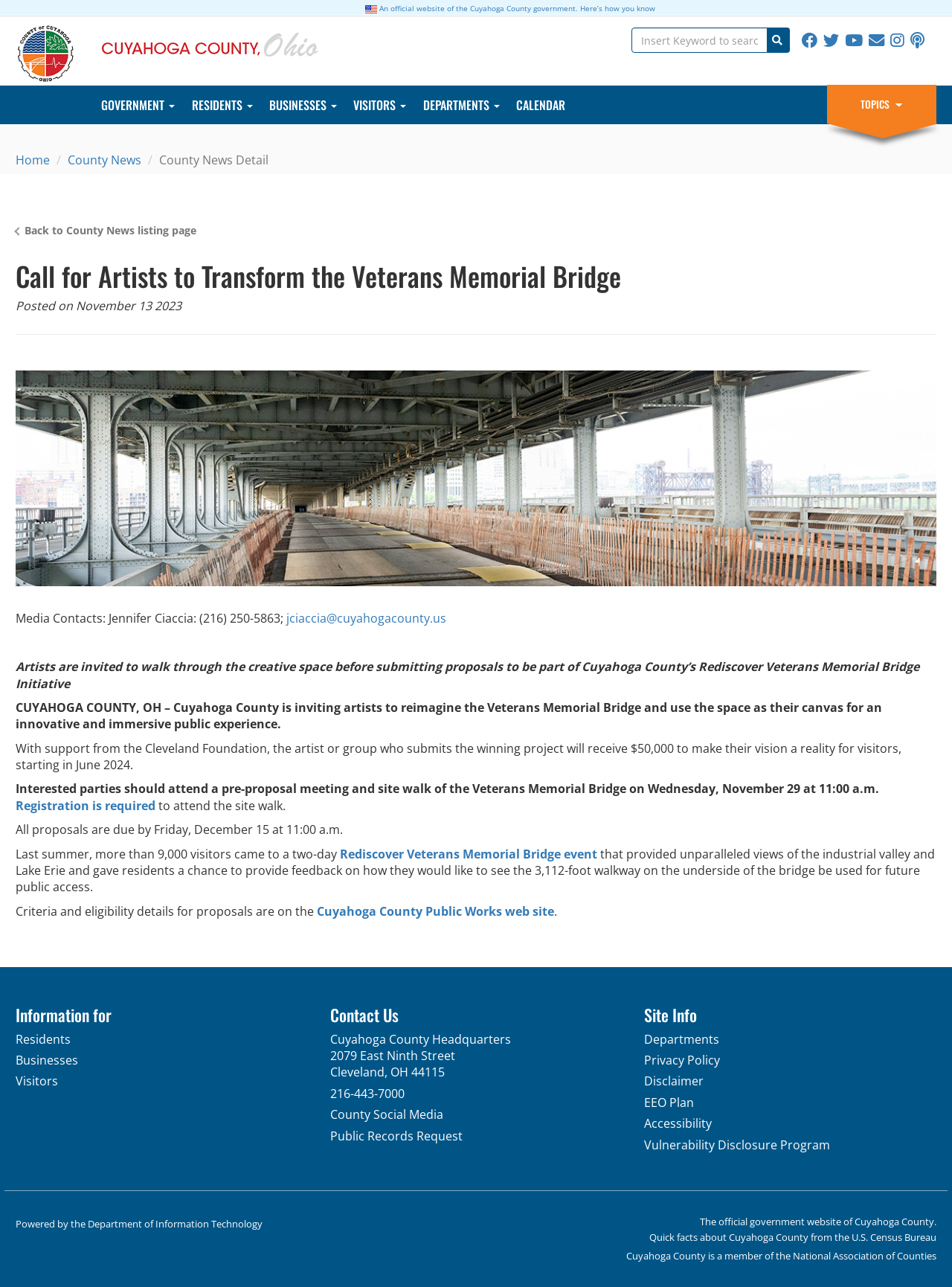Identify the bounding box coordinates of the part that should be clicked to carry out this instruction: "Go to County News".

[0.071, 0.118, 0.148, 0.131]